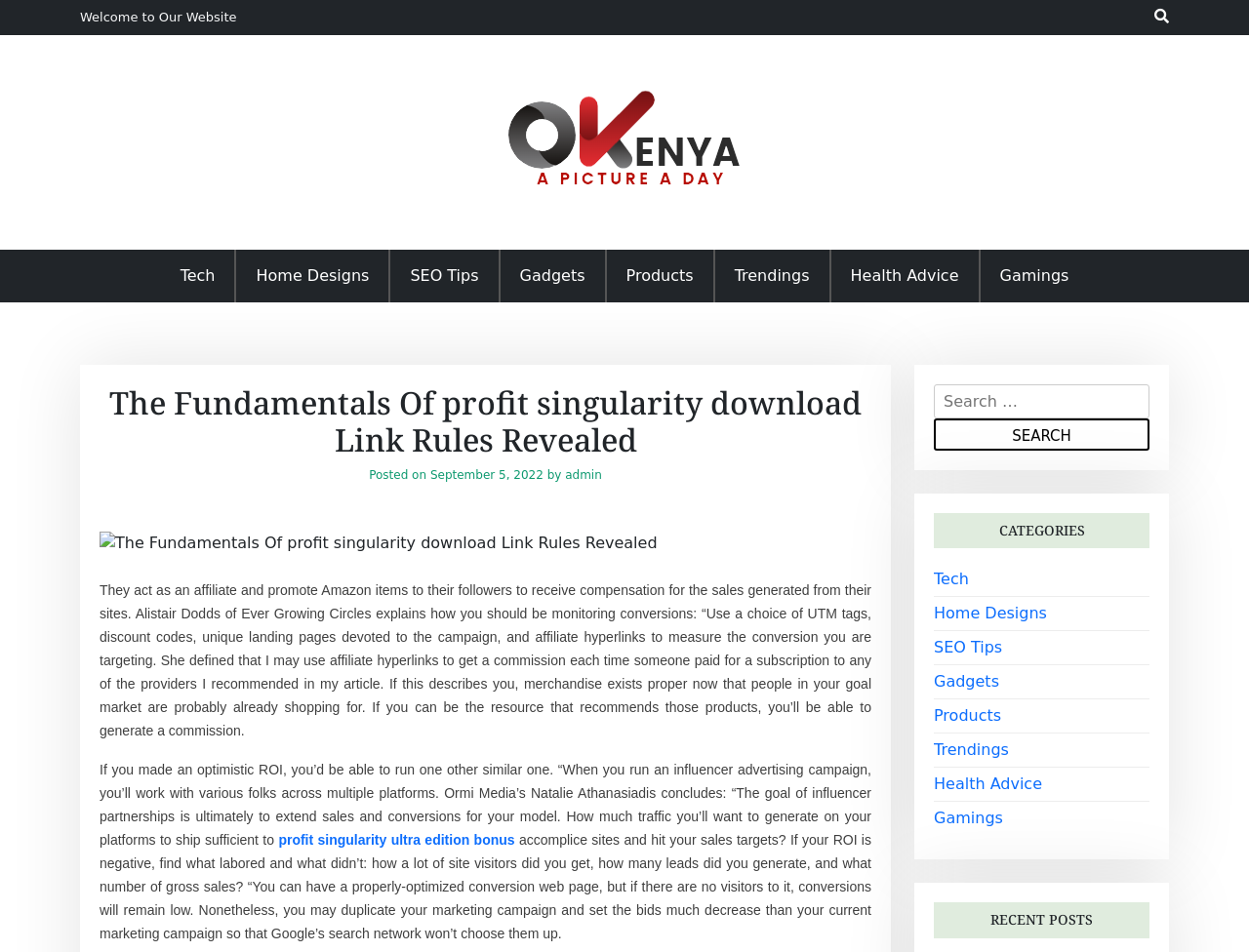From the element description Trendings, predict the bounding box coordinates of the UI element. The coordinates must be specified in the format (top-left x, top-left y, bottom-right x, bottom-right y) and should be within the 0 to 1 range.

[0.748, 0.778, 0.808, 0.797]